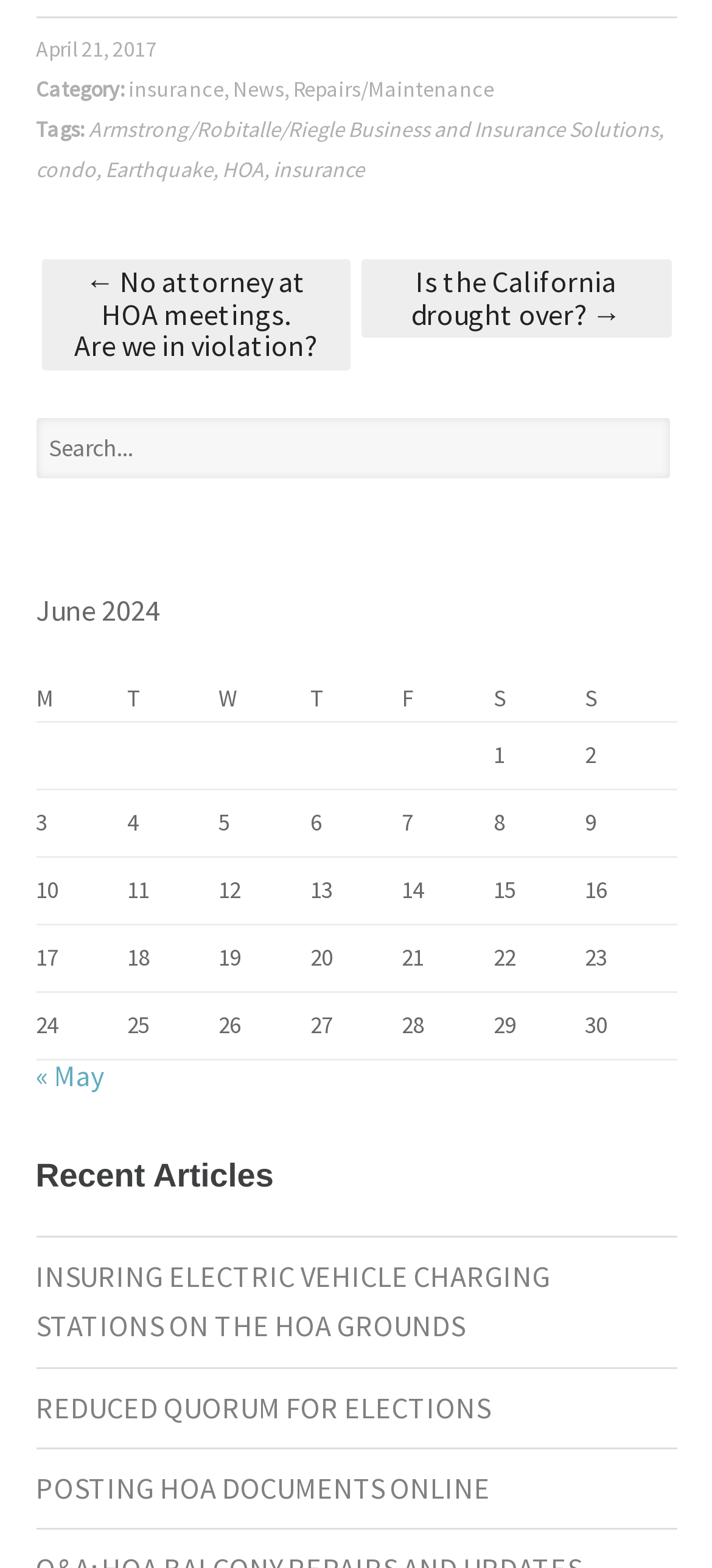Determine the bounding box coordinates of the section I need to click to execute the following instruction: "View post about no attorney at HOA meetings". Provide the coordinates as four float numbers between 0 and 1, i.e., [left, top, right, bottom].

[0.058, 0.165, 0.492, 0.236]